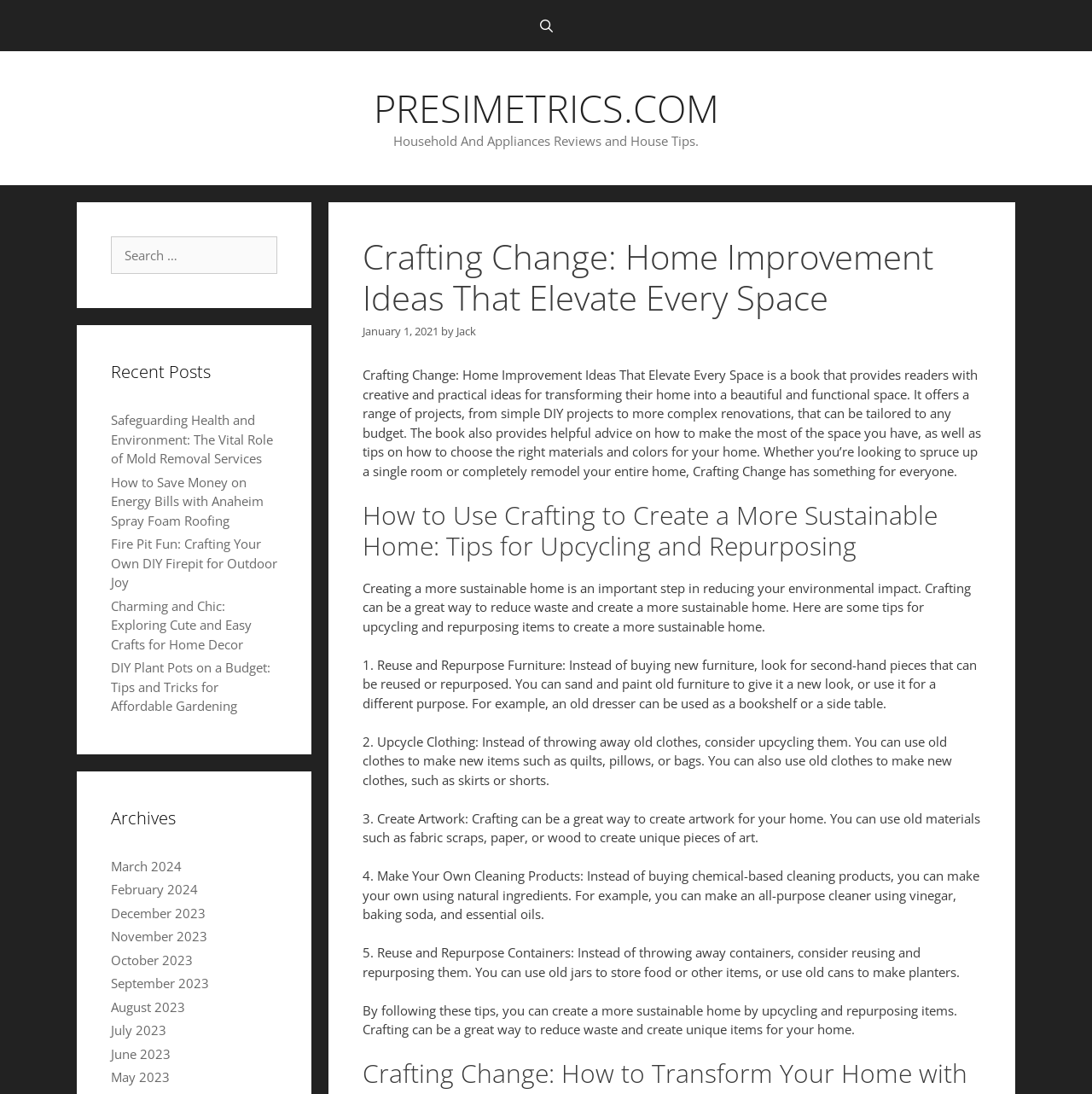Give a one-word or one-phrase response to the question:
Who wrote the book 'Crafting Change'?

Jack